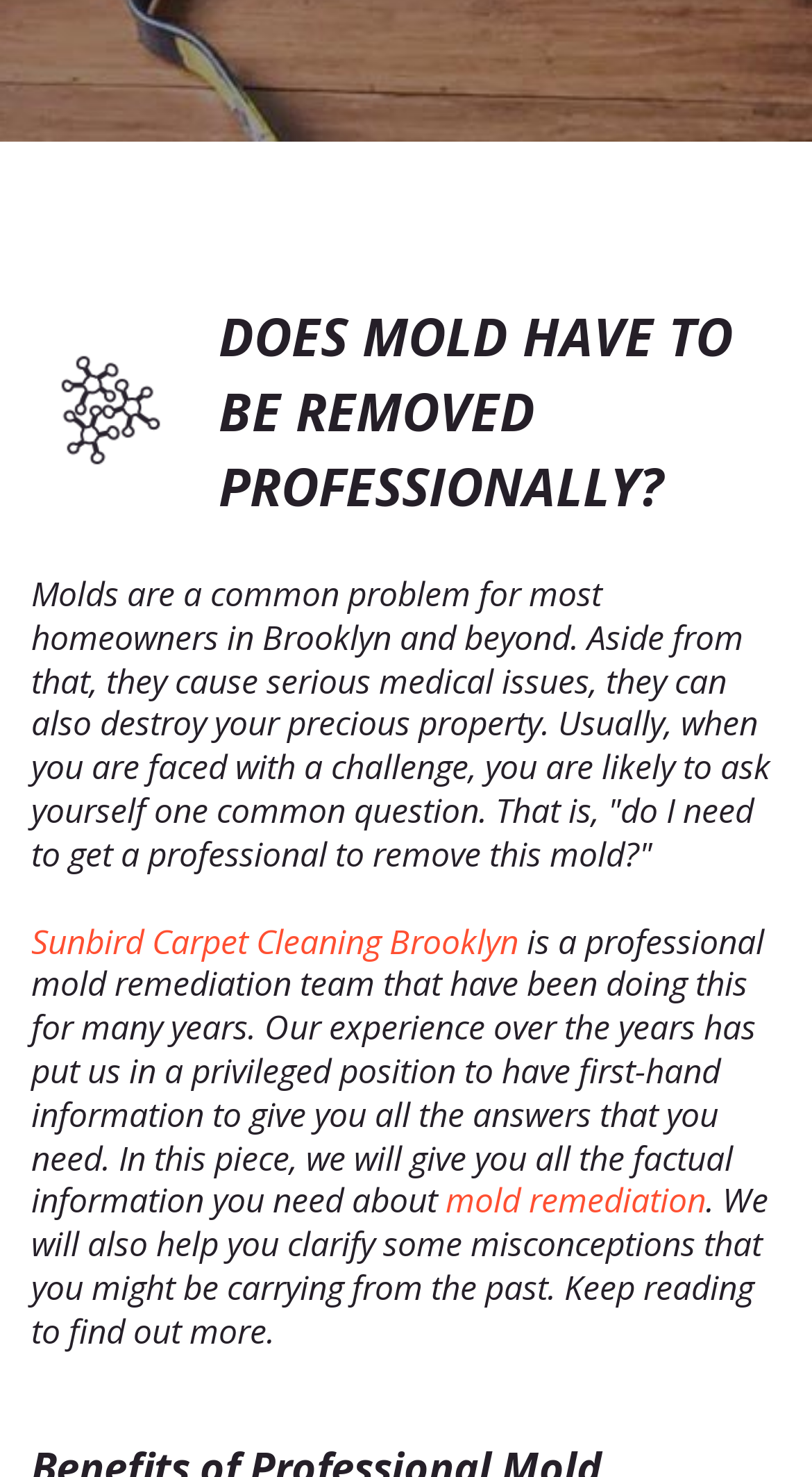Provide the bounding box coordinates of the UI element that matches the description: "Foreign Article".

None